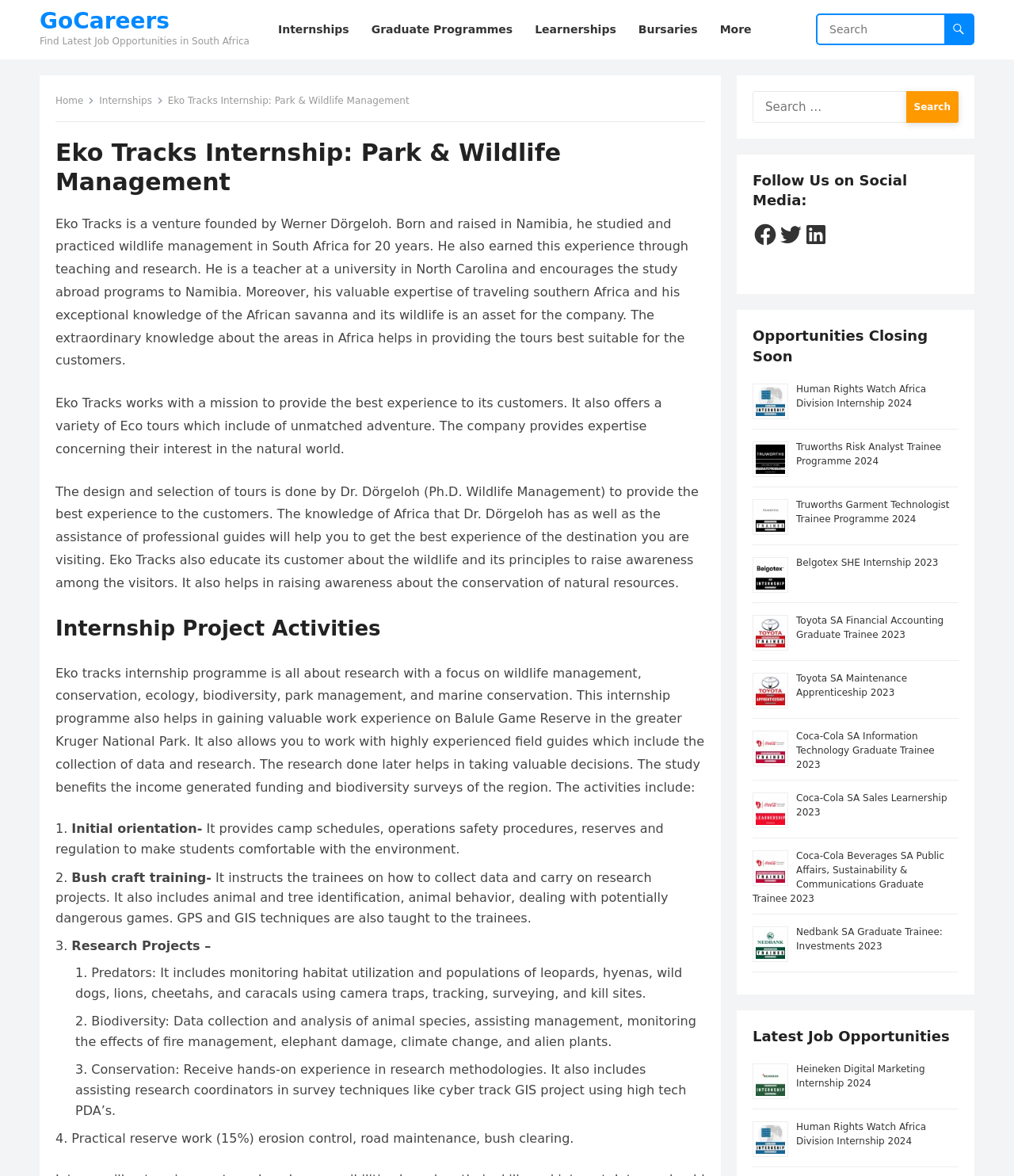Answer the question below using just one word or a short phrase: 
What is the purpose of the bush craft training?

To instruct trainees on how to collect data and carry on research projects